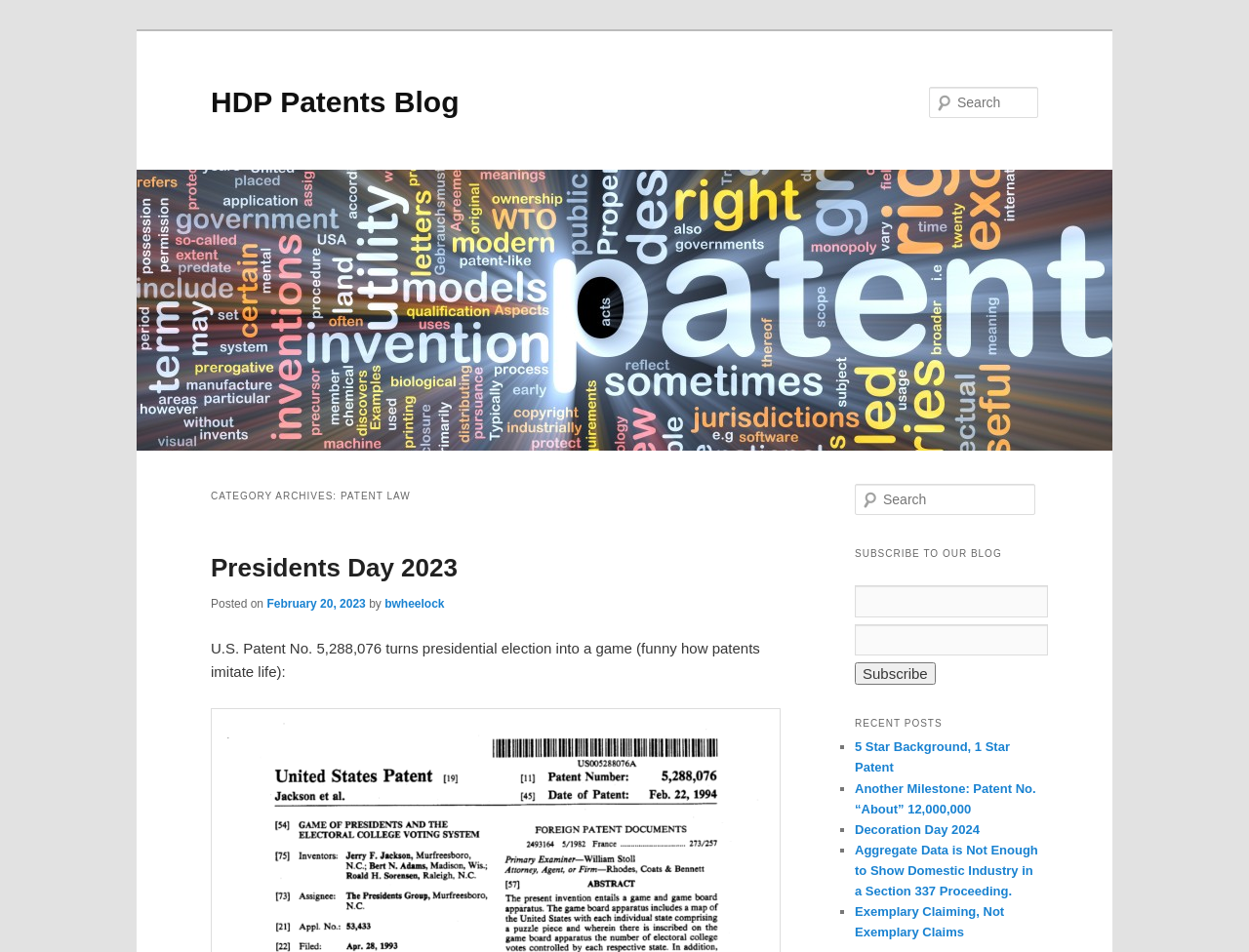Determine the bounding box coordinates for the area that needs to be clicked to fulfill this task: "Search for patent law". The coordinates must be given as four float numbers between 0 and 1, i.e., [left, top, right, bottom].

[0.831, 0.094, 0.868, 0.112]